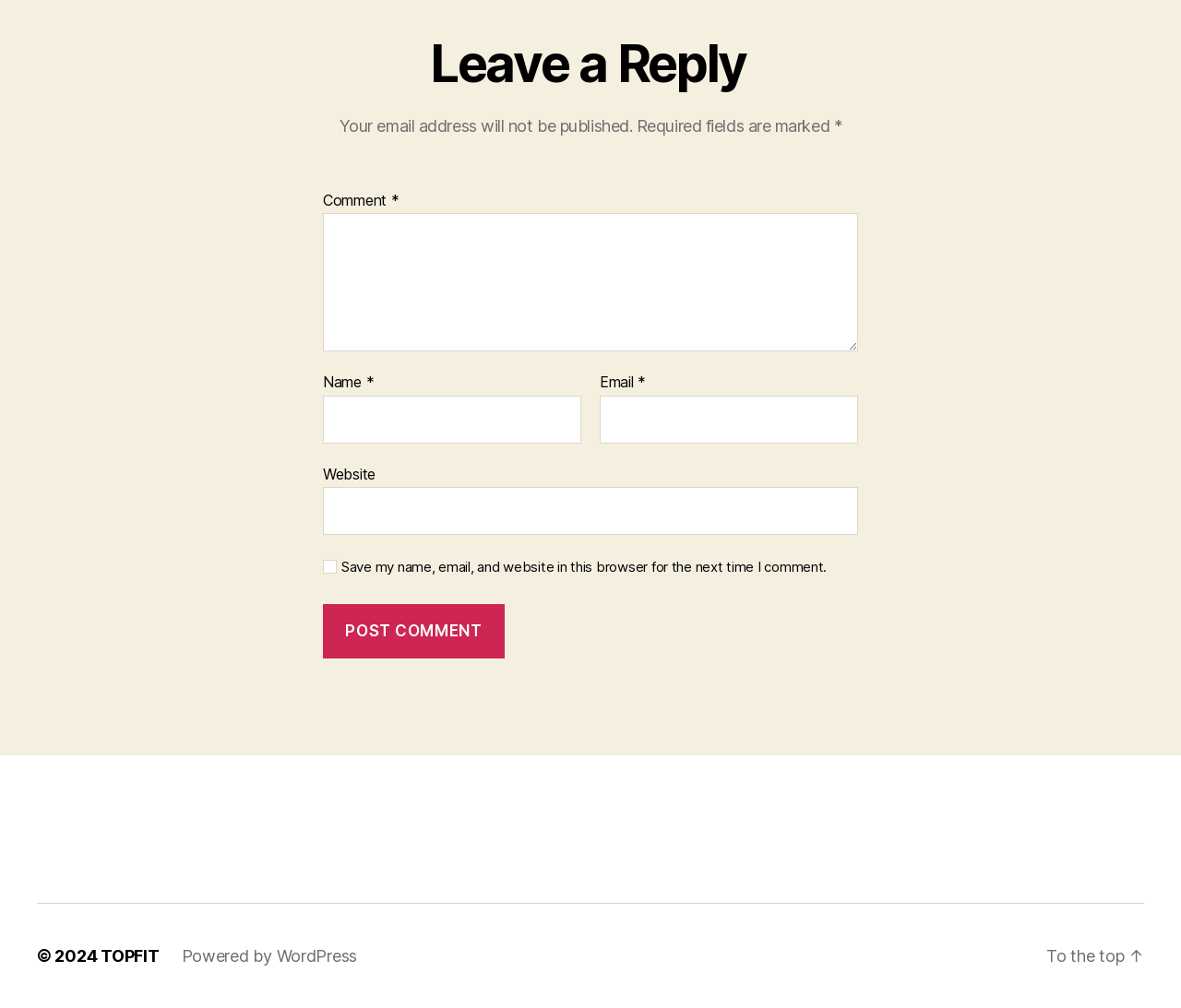Answer in one word or a short phrase: 
What is the text on the button?

POST COMMENT